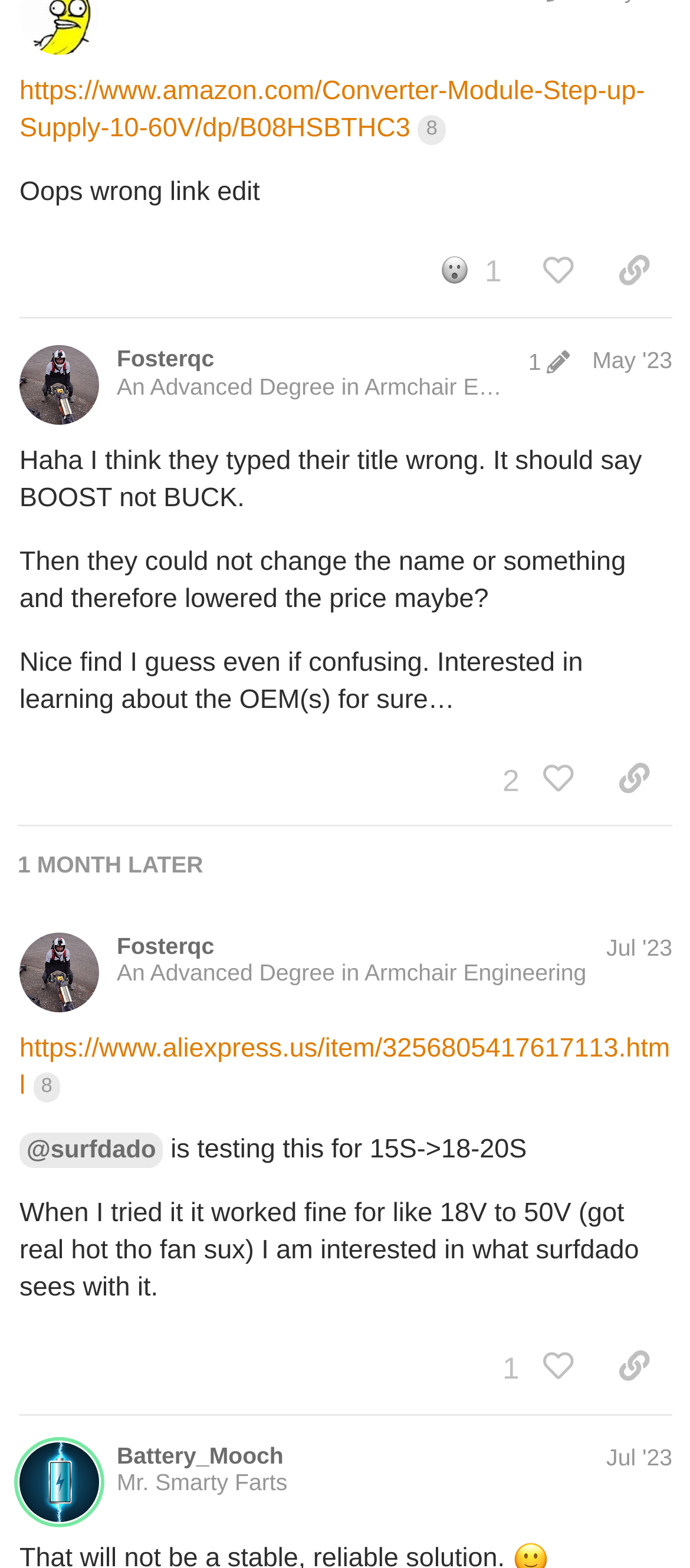How many posts are there on this page?
Answer the question using a single word or phrase, according to the image.

3